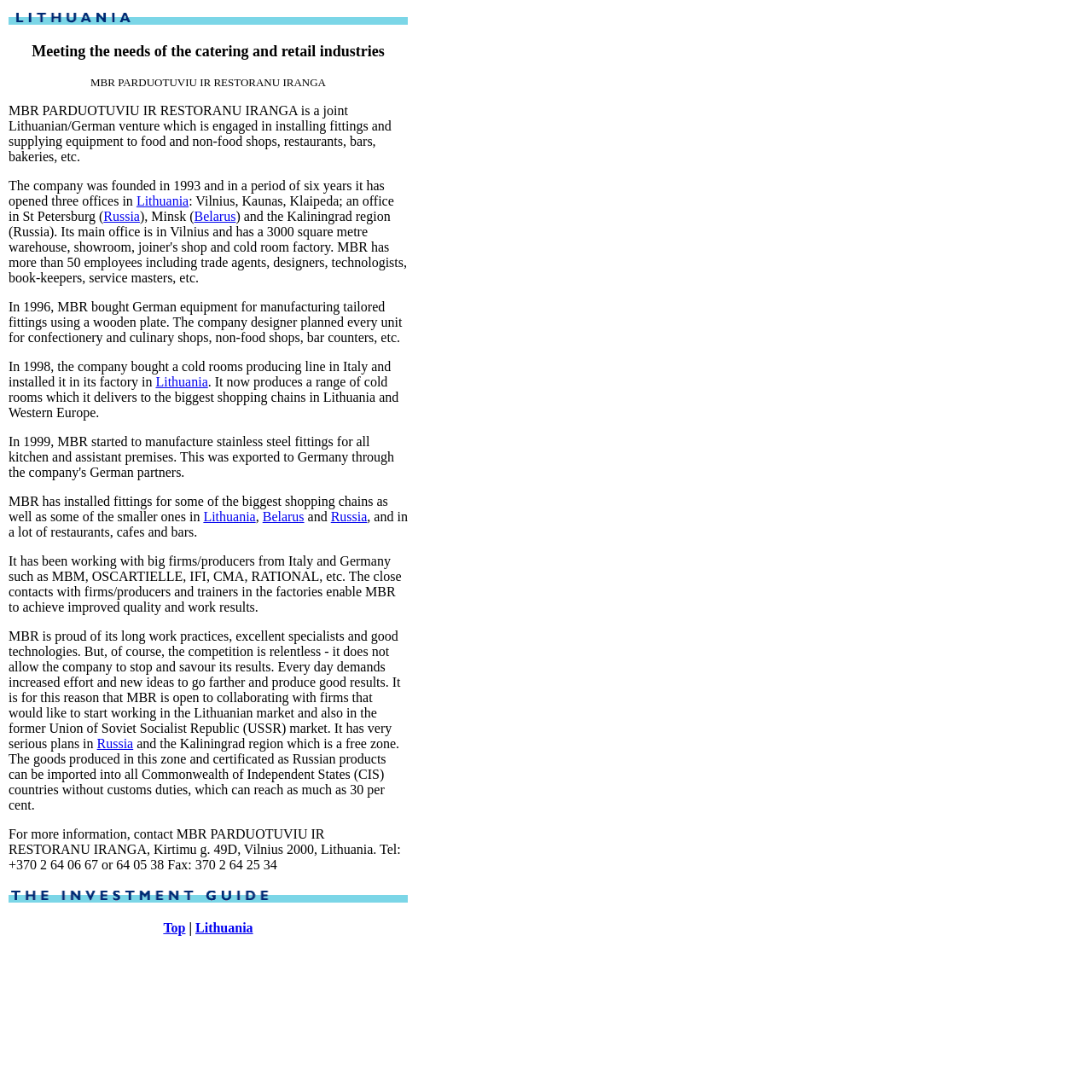Provide a brief response to the question below using one word or phrase:
What kind of equipment did MBR buy in 1996?

German equipment